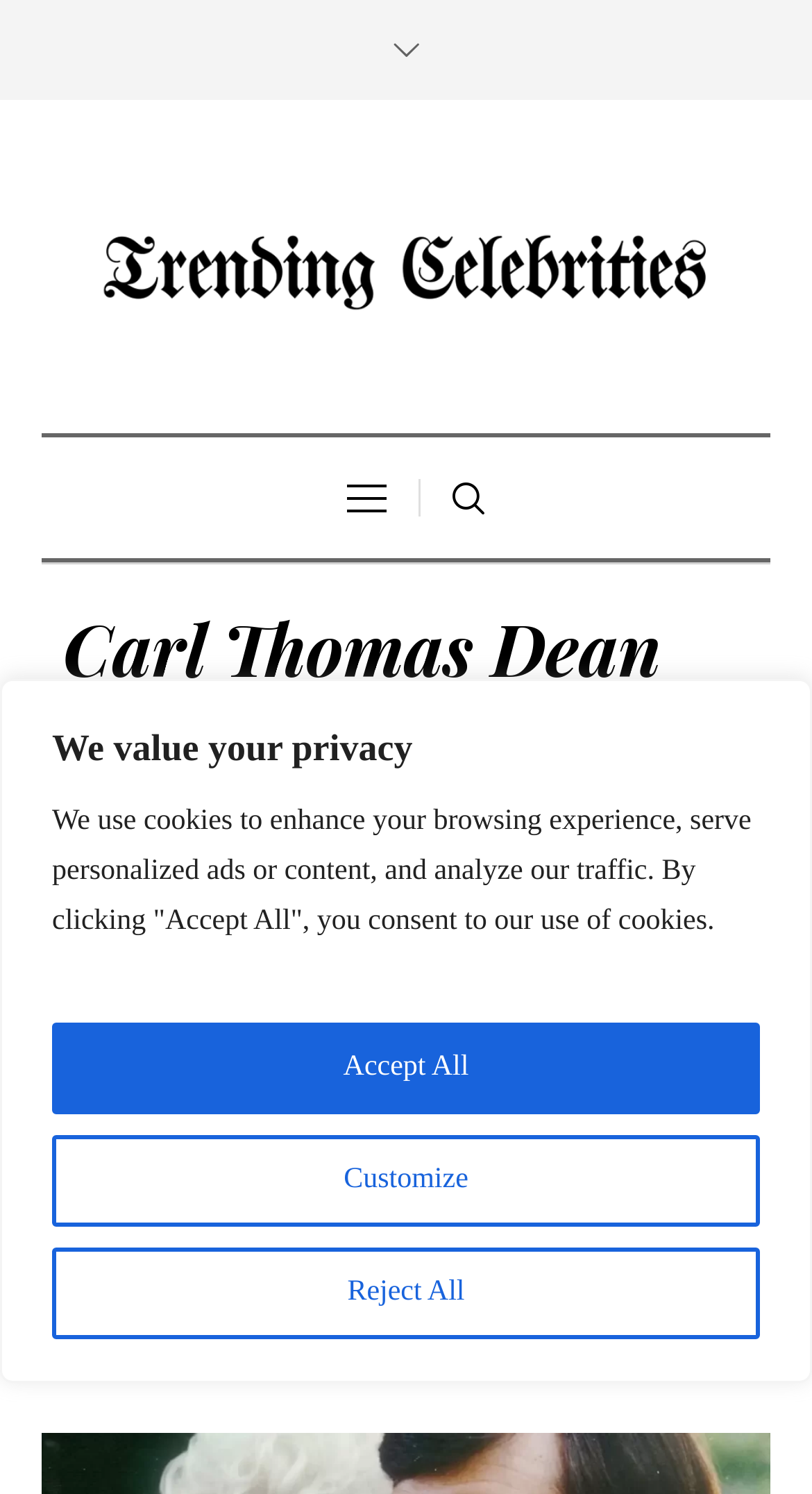Please specify the bounding box coordinates of the clickable region to carry out the following instruction: "click HOME". The coordinates should be four float numbers between 0 and 1, in the format [left, top, right, bottom].

[0.051, 0.612, 0.136, 0.637]